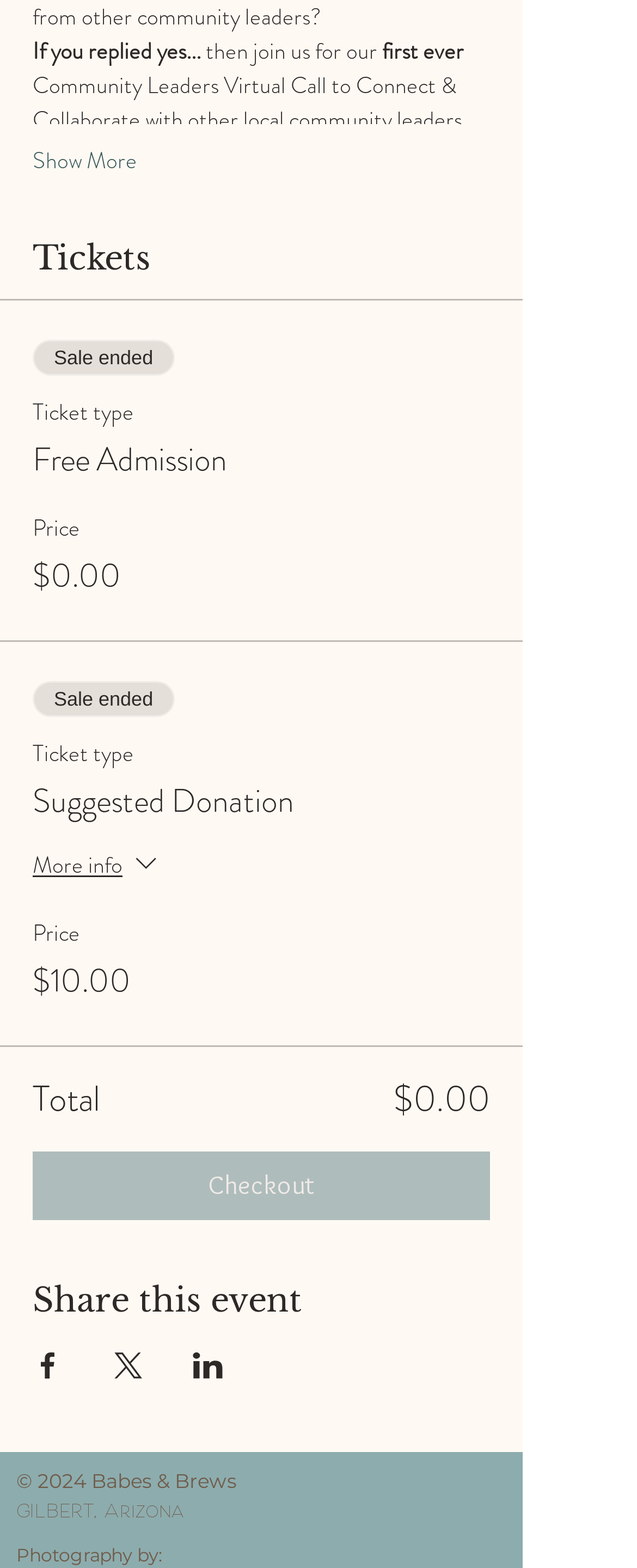Please provide the bounding box coordinates in the format (top-left x, top-left y, bottom-right x, bottom-right y). Remember, all values are floating point numbers between 0 and 1. What is the bounding box coordinate of the region described as: Minister of Home Affairs (St.Charlie)

None